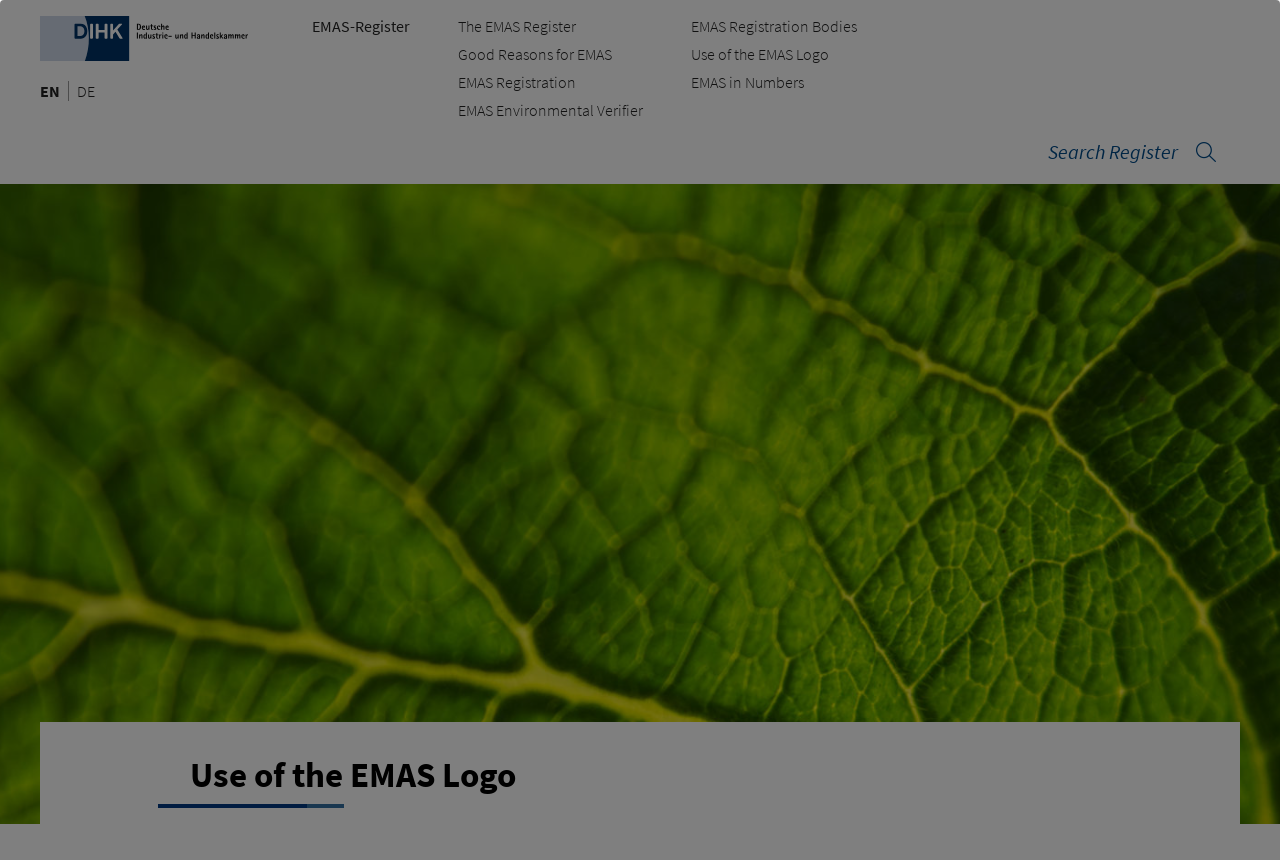Give a short answer using one word or phrase for the question:
What is the purpose of the EMAS Register?

To register EMAS